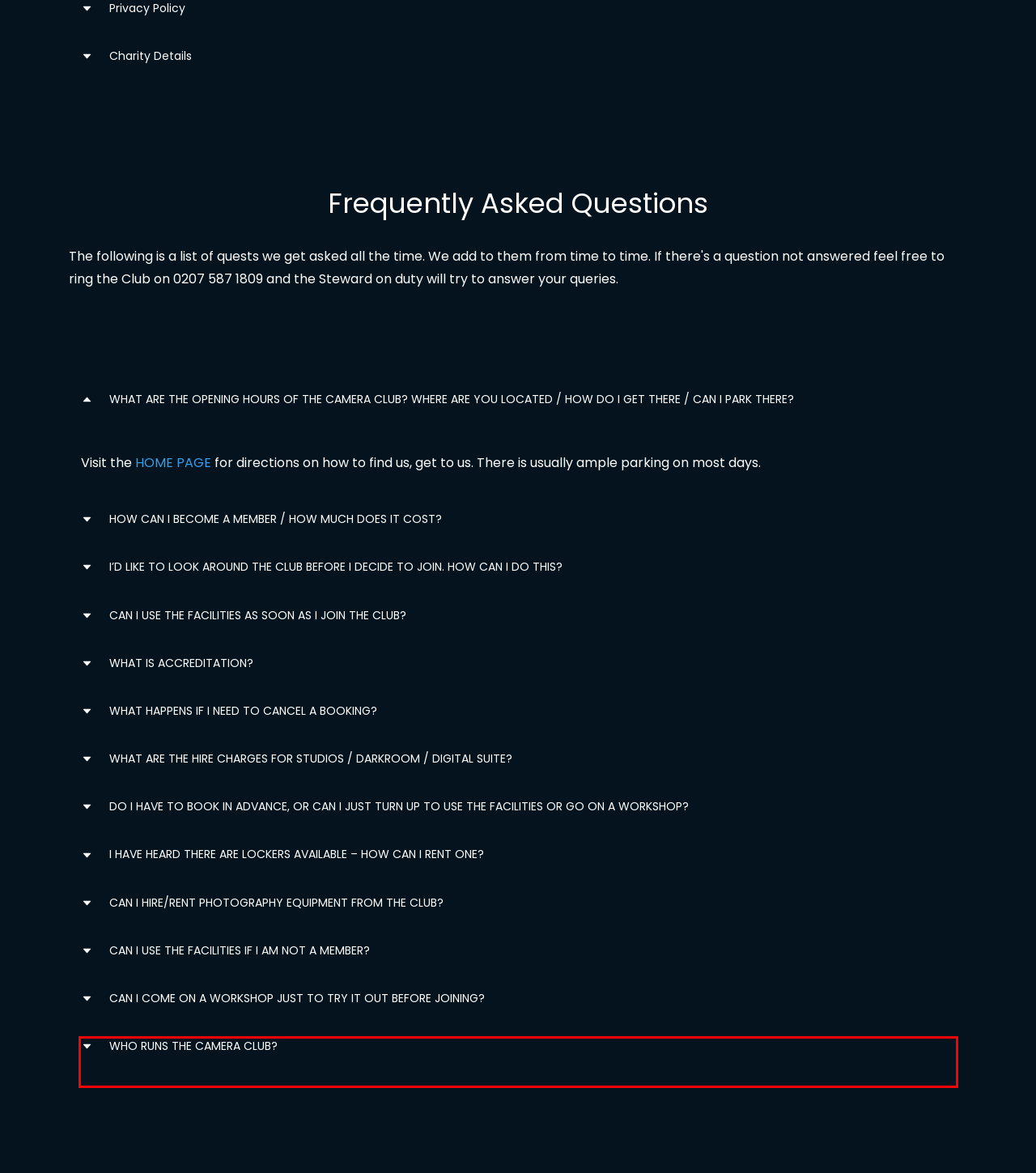In the screenshot of the webpage, find the red bounding box and perform OCR to obtain the text content restricted within this red bounding box.

You may be able to attend an event through our Day Membership scheme. You can also attend a Club Night event. These events are free, open to all, and a great way to meet other members and get a feel for the Club.